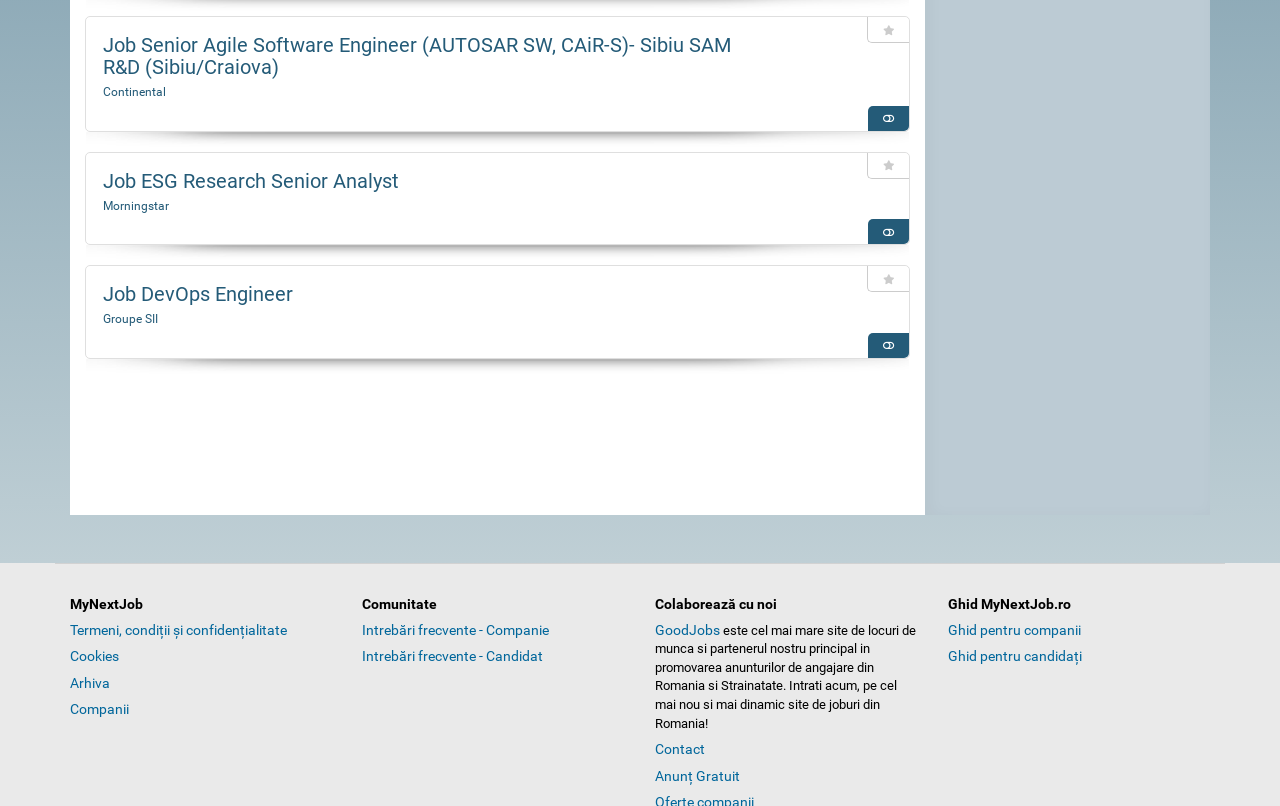Identify the bounding box coordinates of the clickable section necessary to follow the following instruction: "Contact MyNextJob". The coordinates should be presented as four float numbers from 0 to 1, i.e., [left, top, right, bottom].

[0.512, 0.919, 0.551, 0.939]